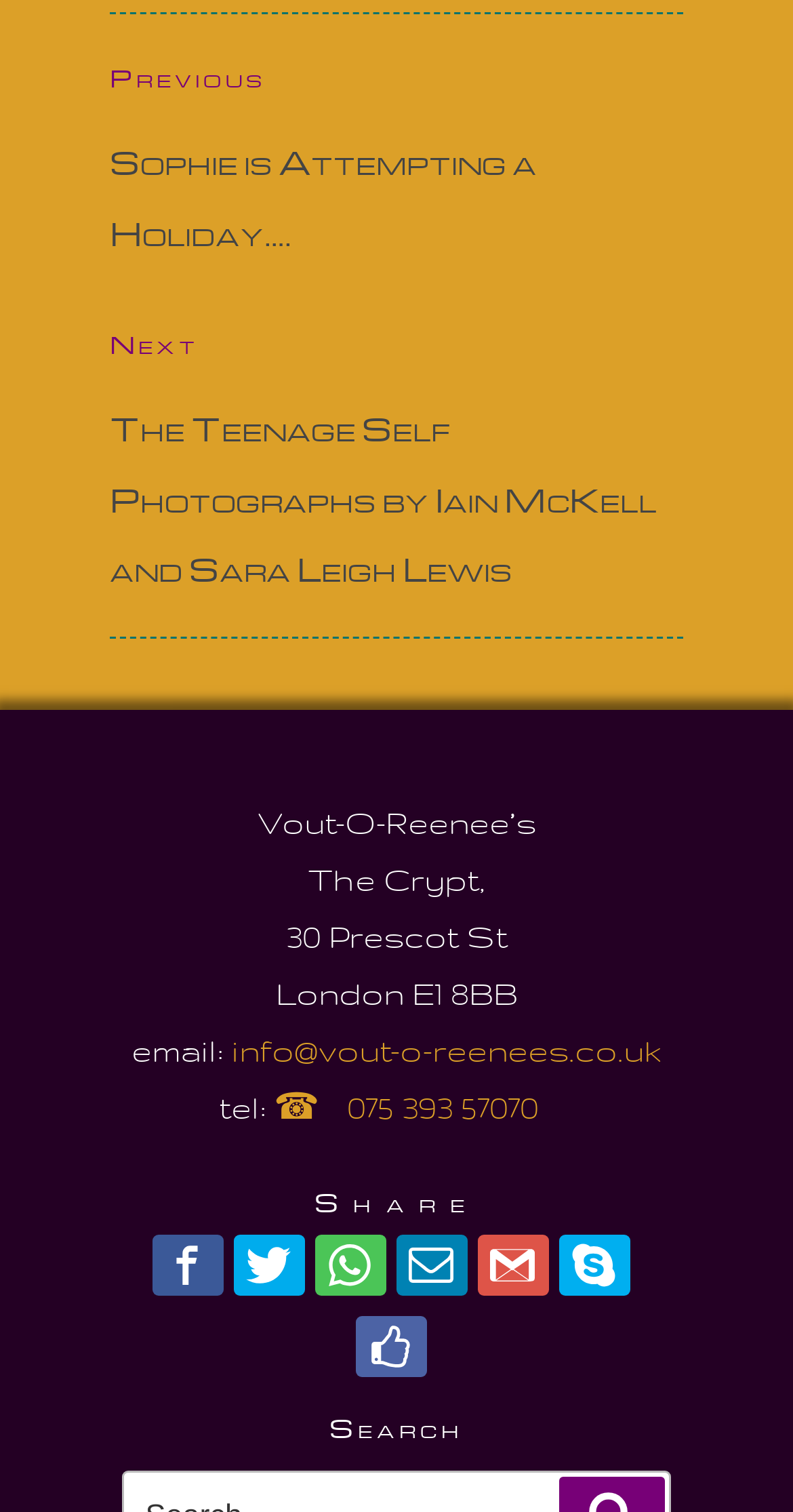Can you provide the bounding box coordinates for the element that should be clicked to implement the instruction: "Search"?

[0.154, 0.931, 0.846, 0.953]